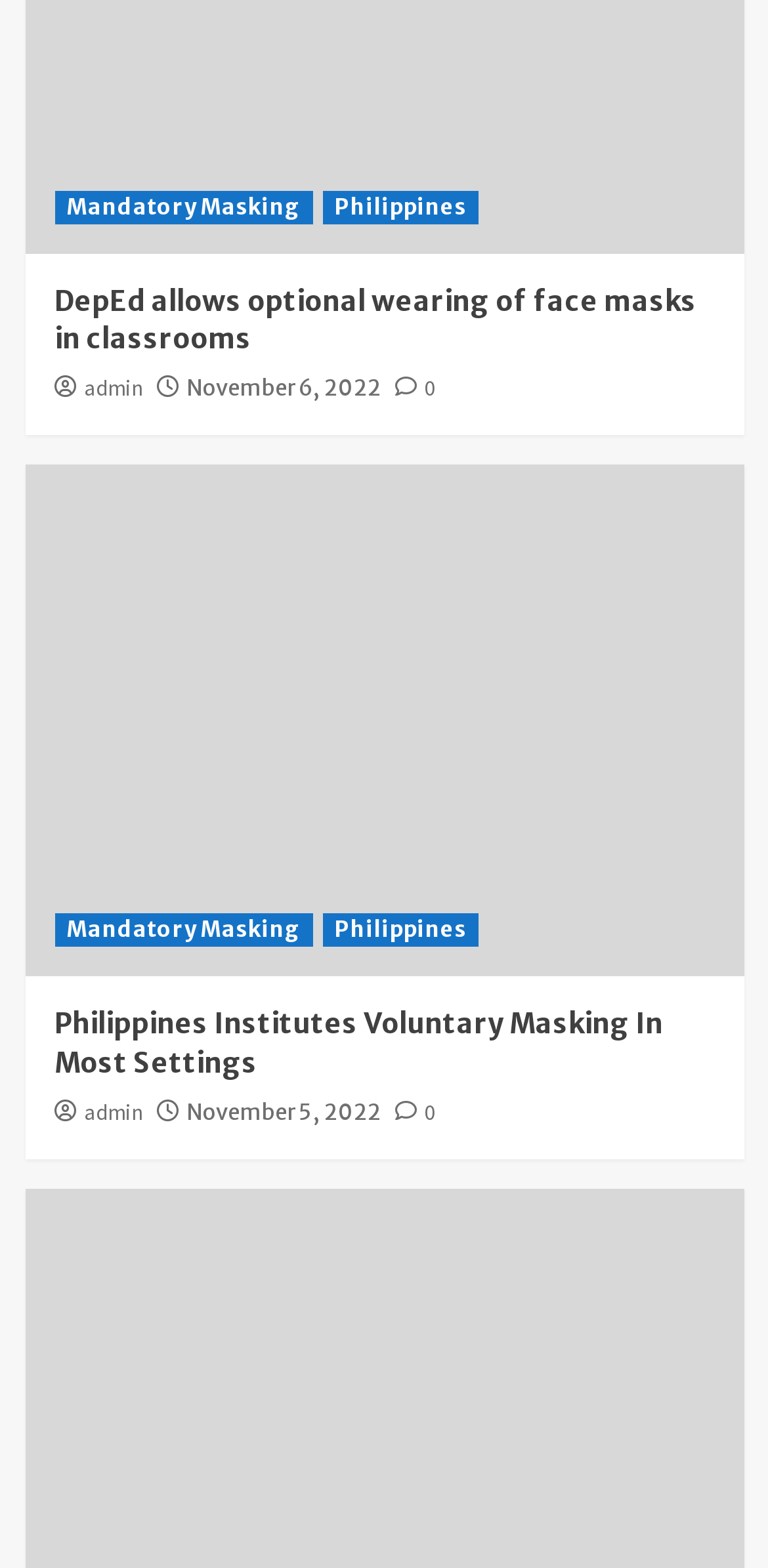Pinpoint the bounding box coordinates of the clickable element to carry out the following instruction: "Click on 'Mandatory Masking'."

[0.071, 0.121, 0.406, 0.143]